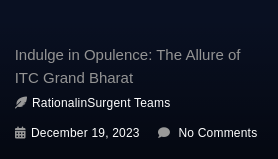When was the blog post published?
Using the image as a reference, answer the question with a short word or phrase.

December 19, 2023